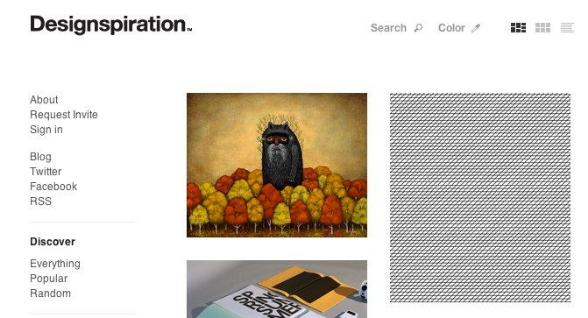What is the purpose of the Designspiration platform?
Provide a well-explained and detailed answer to the question.

The purpose of the Designspiration platform is to serve as a rich resource for design enthusiasts to discover innovative ideas and explore various artistic styles across different media, as stated in the caption.